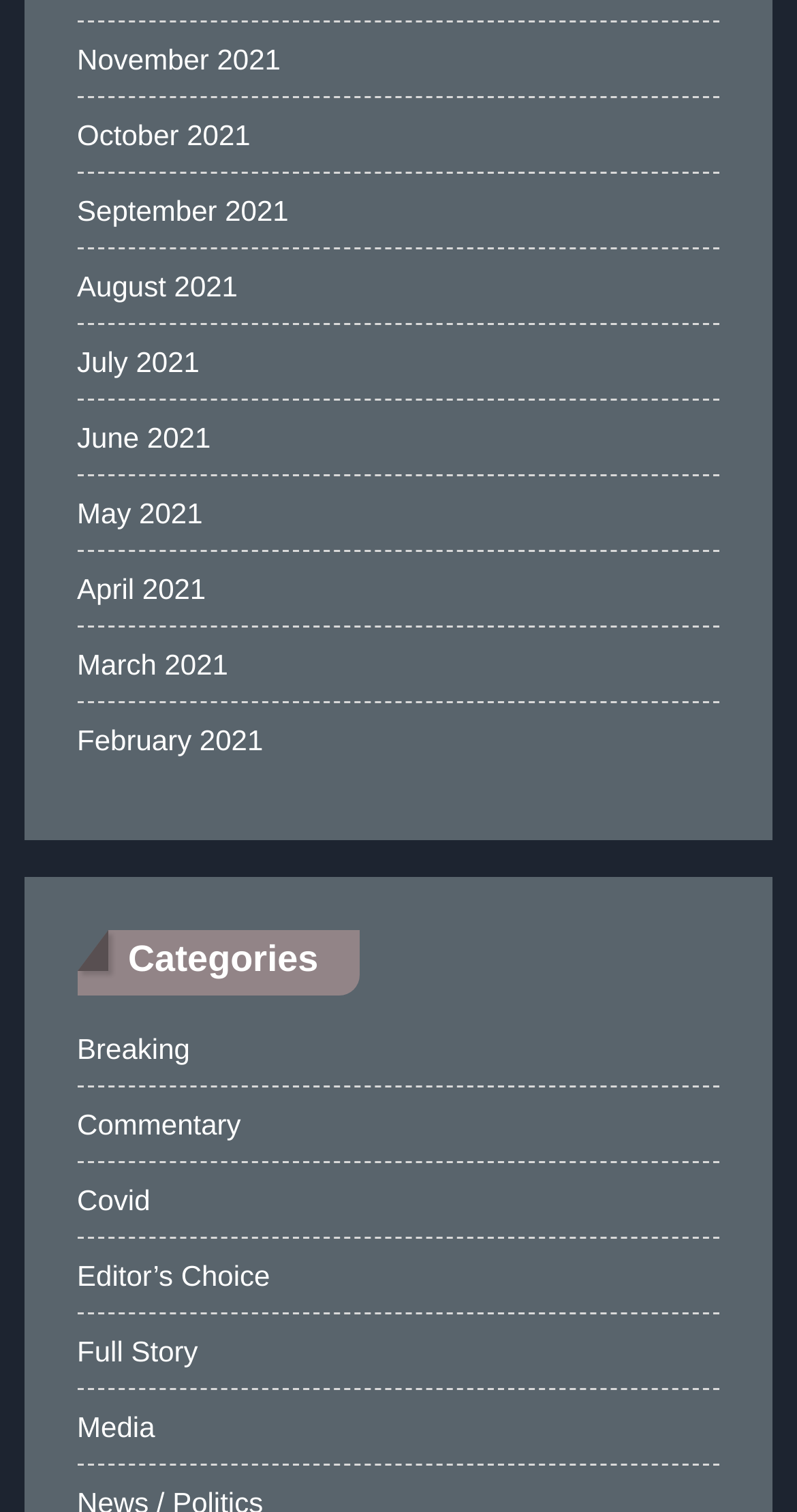Please mark the clickable region by giving the bounding box coordinates needed to complete this instruction: "Read Editor’s Choice".

[0.097, 0.827, 0.339, 0.862]